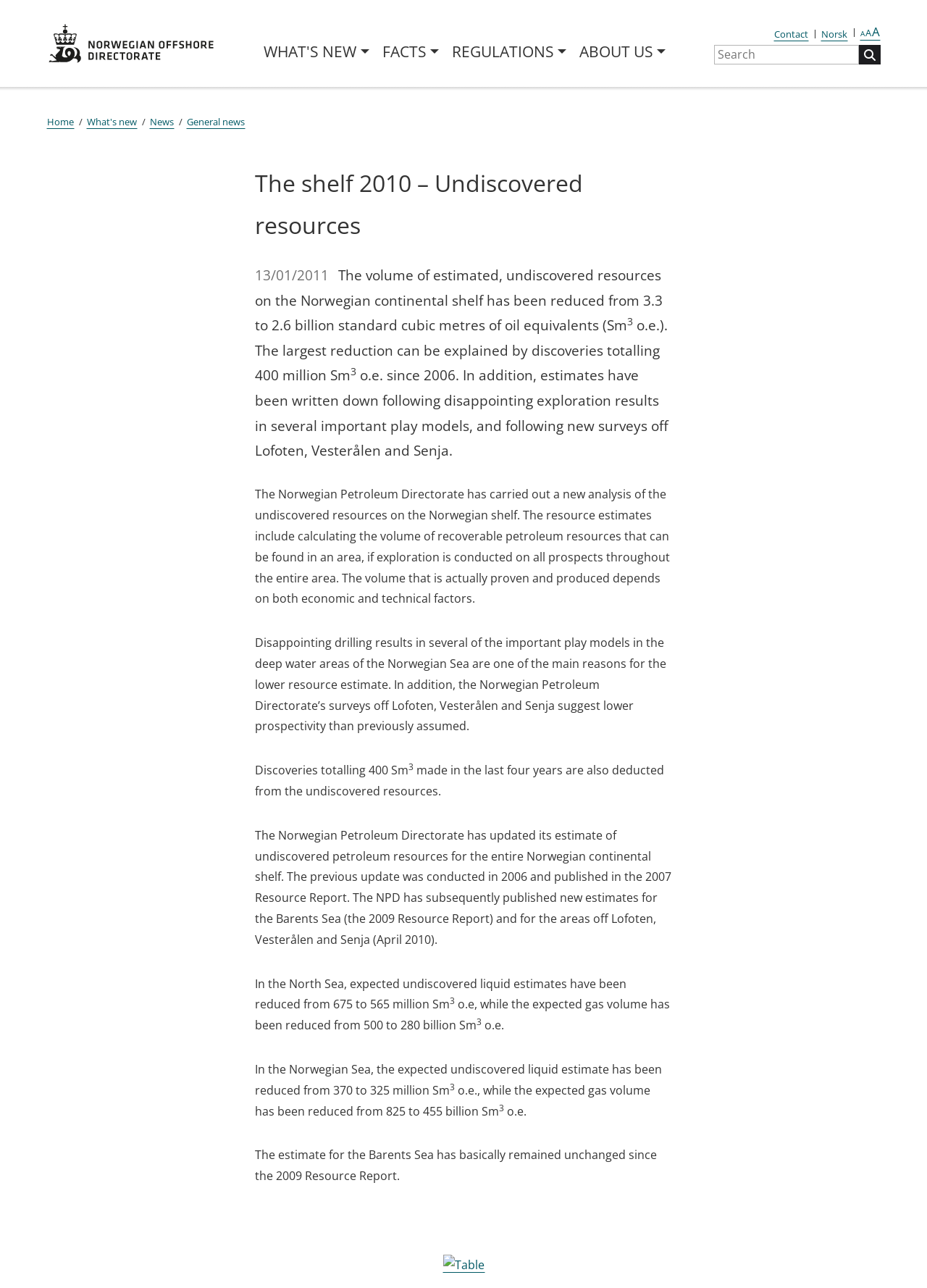Please find the bounding box coordinates (top-left x, top-left y, bottom-right x, bottom-right y) in the screenshot for the UI element described as follows: General news

[0.201, 0.089, 0.265, 0.1]